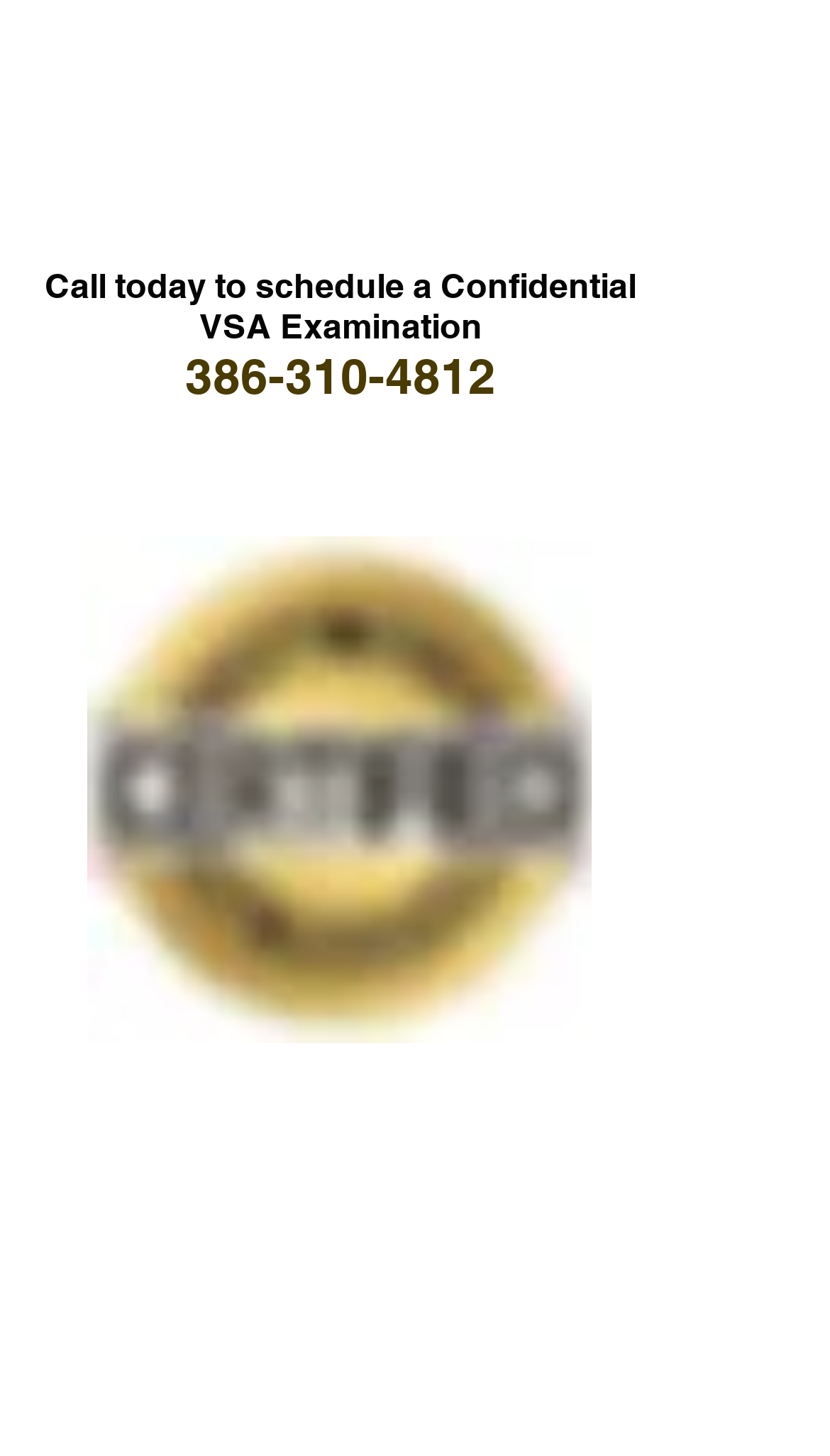Answer with a single word or phrase: 
What is the name of the association mentioned?

IACSP